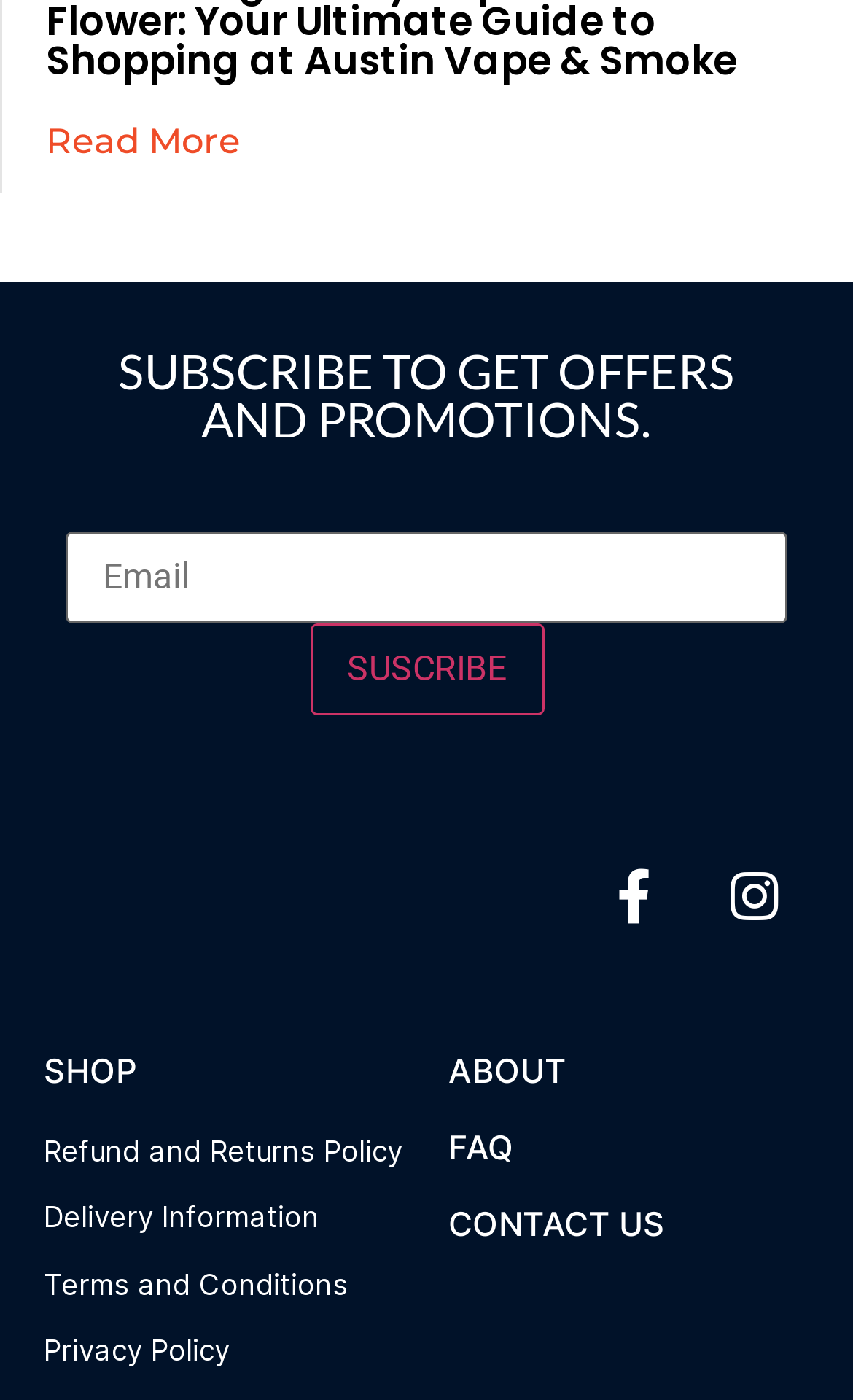Please specify the bounding box coordinates of the area that should be clicked to accomplish the following instruction: "Read more about Startech DK30CH2DEP". The coordinates should consist of four float numbers between 0 and 1, i.e., [left, top, right, bottom].

None